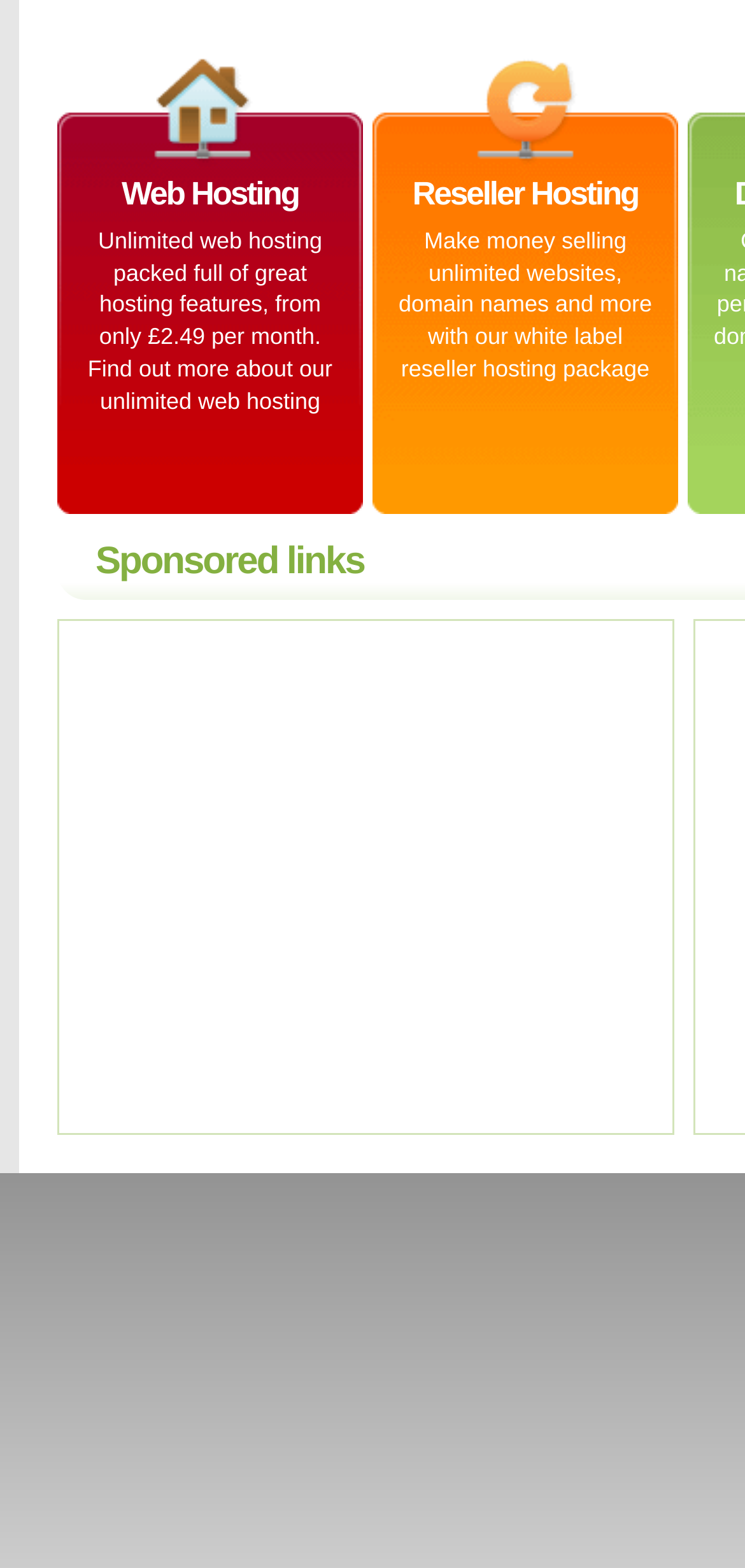Please determine the bounding box of the UI element that matches this description: Environmental Concerns and Energy Usage. The coordinates should be given as (top-left x, top-left y, bottom-right x, bottom-right y), with all values between 0 and 1.

None